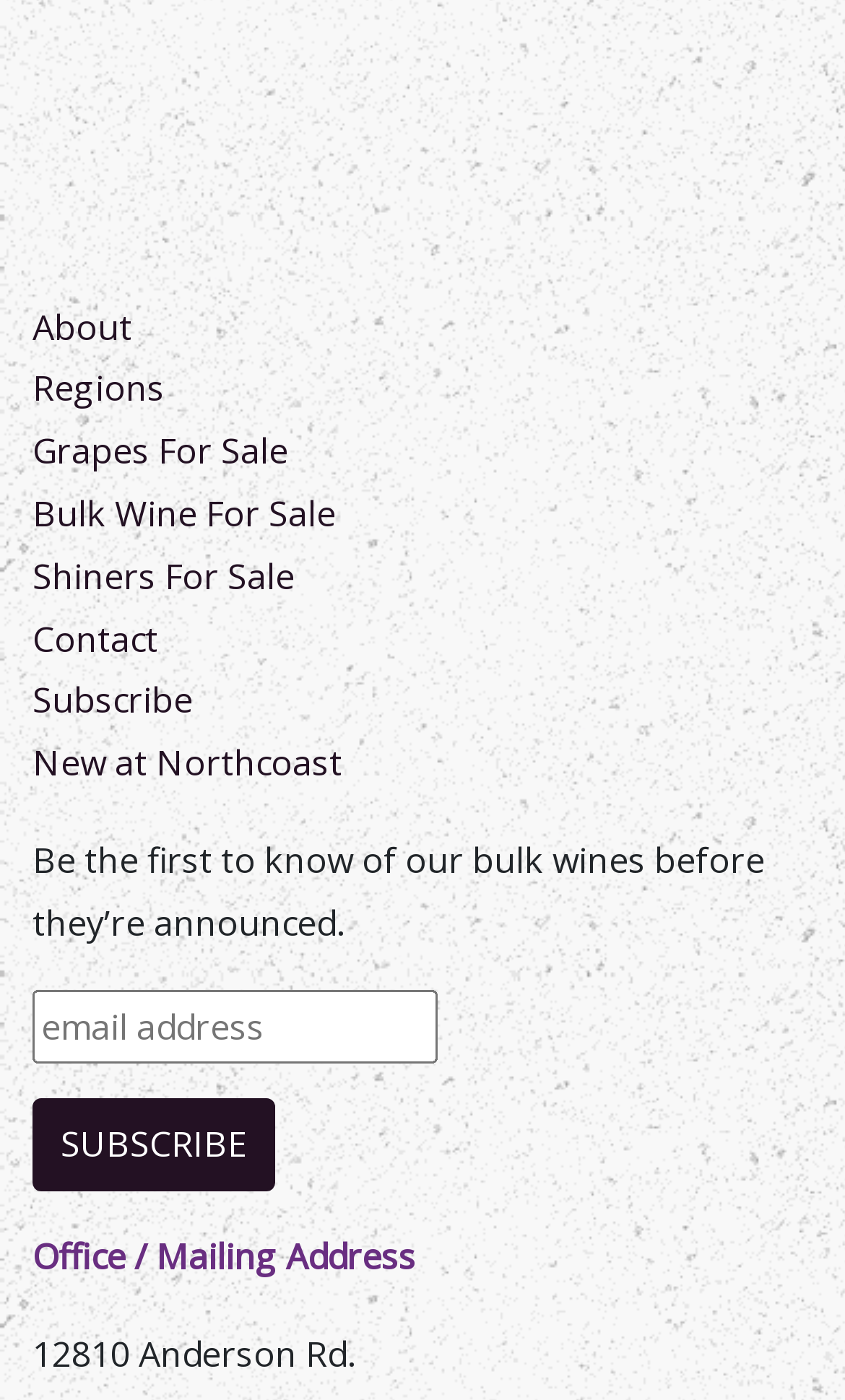Identify the bounding box coordinates of the clickable region necessary to fulfill the following instruction: "View Grapes For Sale". The bounding box coordinates should be four float numbers between 0 and 1, i.e., [left, top, right, bottom].

[0.038, 0.305, 0.341, 0.339]